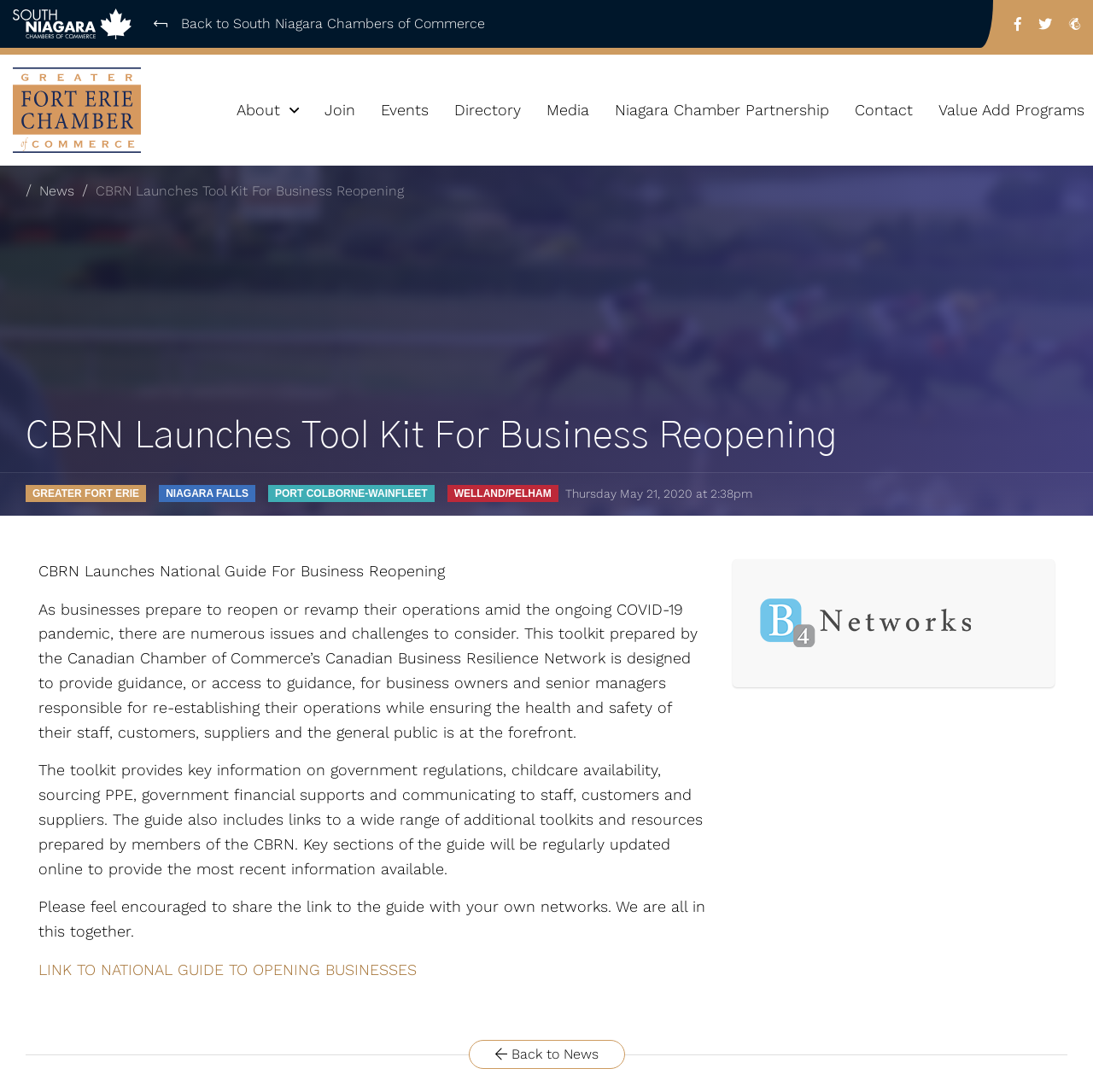Locate the bounding box coordinates of the UI element described by: "Port Colborne-Wainfleet". The bounding box coordinates should consist of four float numbers between 0 and 1, i.e., [left, top, right, bottom].

[0.245, 0.444, 0.397, 0.46]